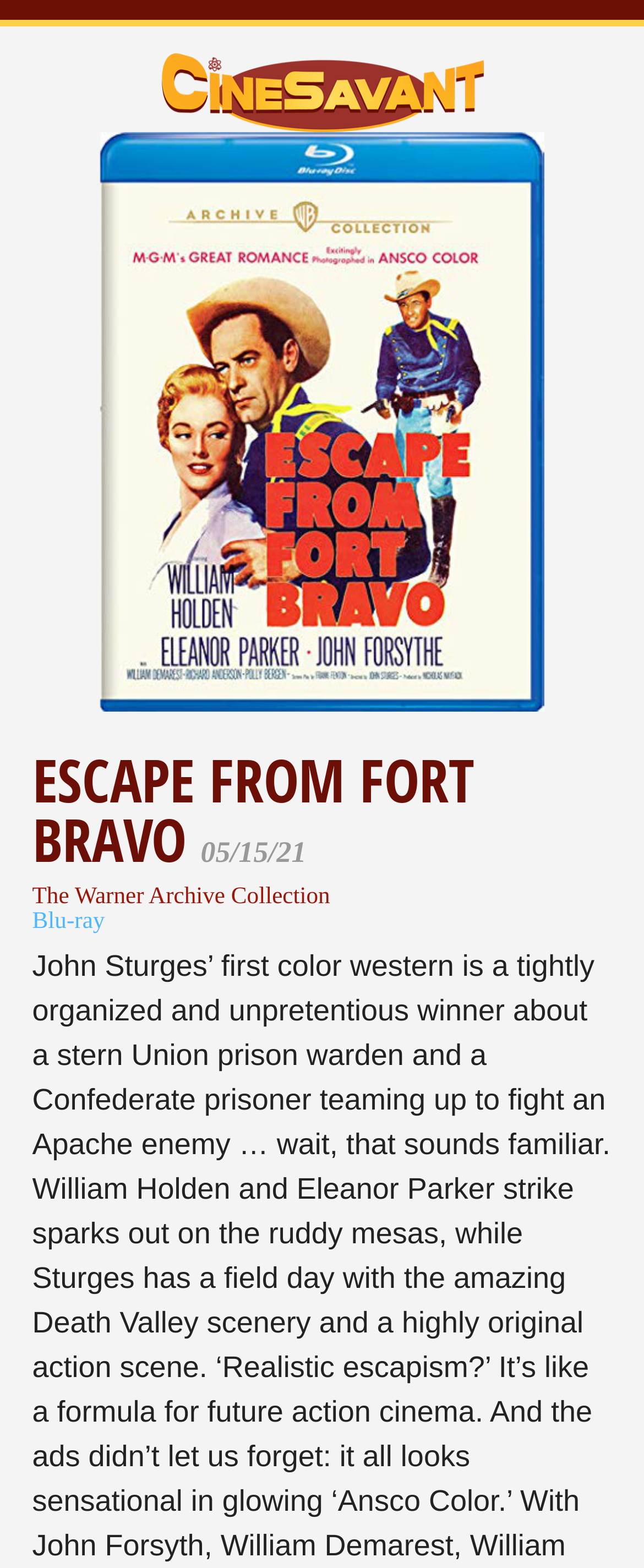What is the title of the article?
Provide an in-depth answer to the question, covering all aspects.

The title of the article can be found by examining the heading element, which is located below the 'Skip to content' link and has the text 'ESCAPE FROM FORT BRAVO 05/15/21'.